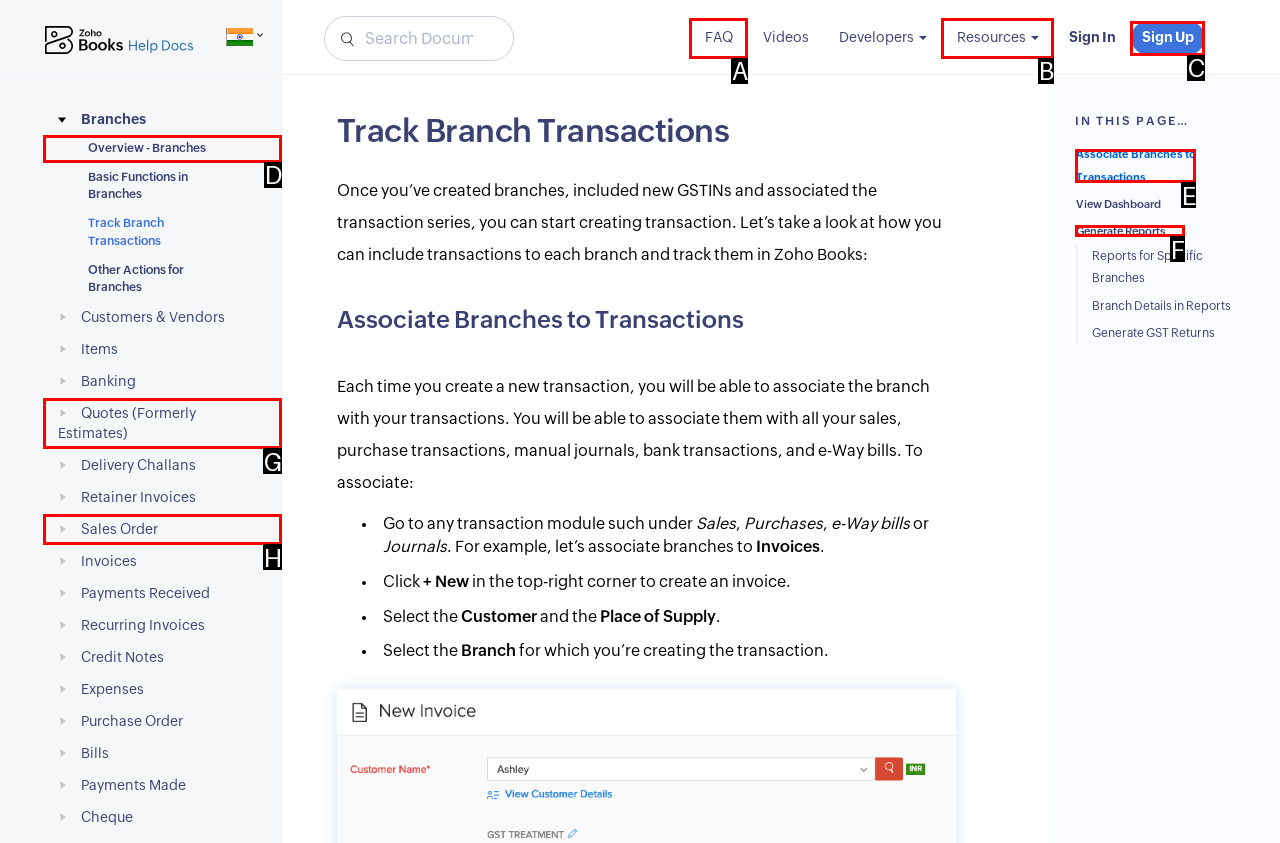Specify the letter of the UI element that should be clicked to achieve the following: Associate branches to transactions
Provide the corresponding letter from the choices given.

E